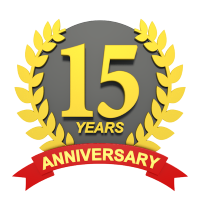Offer a detailed caption for the image presented.

The image showcases a vibrant and celebratory emblem commemorating a significant milestone: a 15-year anniversary. This design features a circular badge with a sleek gray background, prominently displaying the bold yellow text "15 YEARS" at the center, symbolizing longevity and achievement. Surrounding the text is a decorative laurel wreath, a classic symbol of victory and triumph, which adds a touch of elegance. At the bottom, a bright red ribbon emblazoned with the word "ANNIVERSARY" further emphasizes the celebratory nature of this occasion. This emblem encapsulates pride and recognition, perfectly suited for marking a special anniversary in any commemorative context.